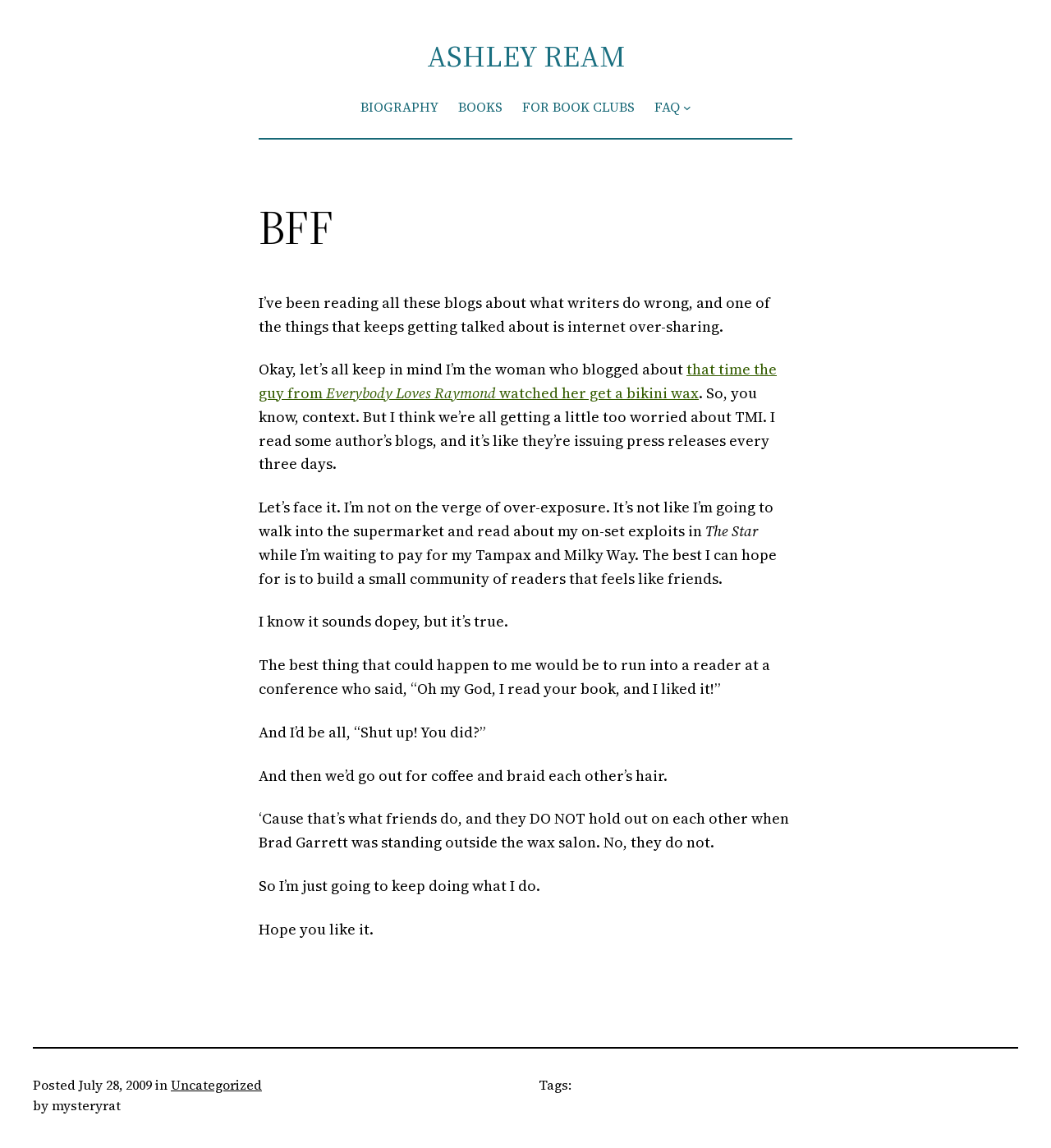Using the information in the image, give a detailed answer to the following question: What is the author's tone in this post?

The author's use of sarcastic comments, such as 'I know it sounds dopey, but it’s true' and 'Shut up! You did?' suggests a humorous tone in this post.